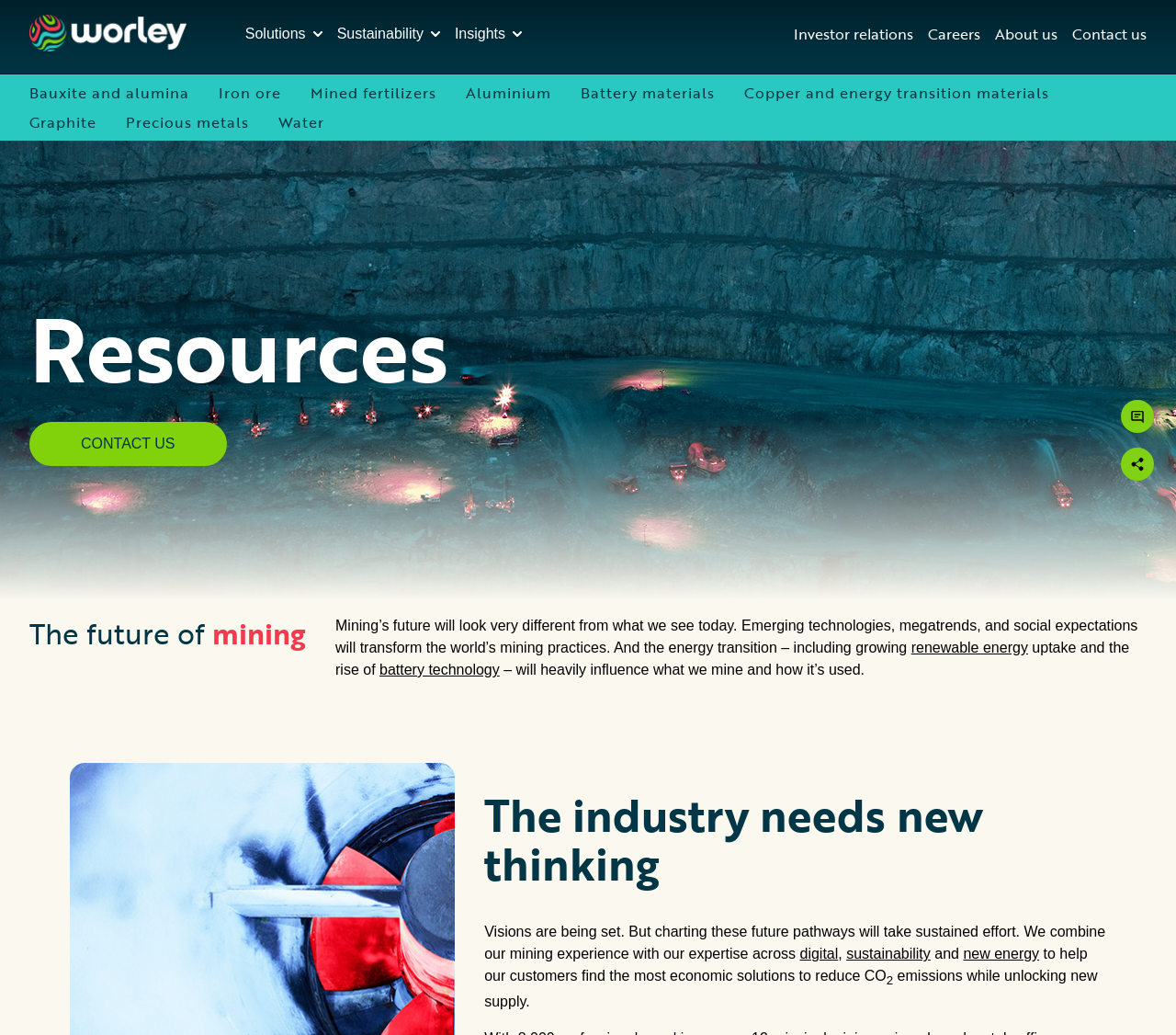Please find the bounding box coordinates of the element that needs to be clicked to perform the following instruction: "Explore the Aluminium section". The bounding box coordinates should be four float numbers between 0 and 1, represented as [left, top, right, bottom].

[0.396, 0.079, 0.469, 0.1]